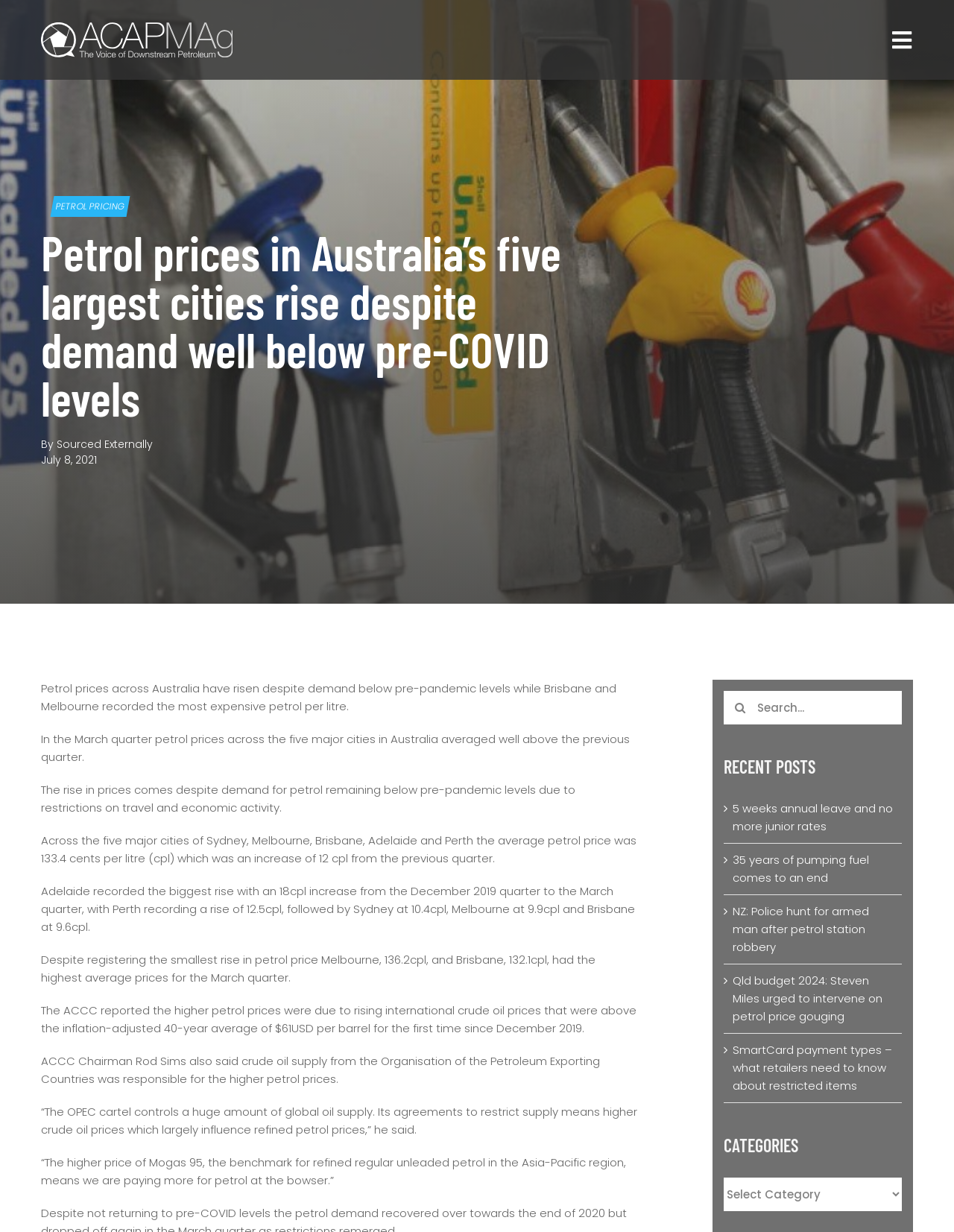Please identify the bounding box coordinates of the area I need to click to accomplish the following instruction: "Read about petrol pricing".

[0.053, 0.159, 0.136, 0.176]